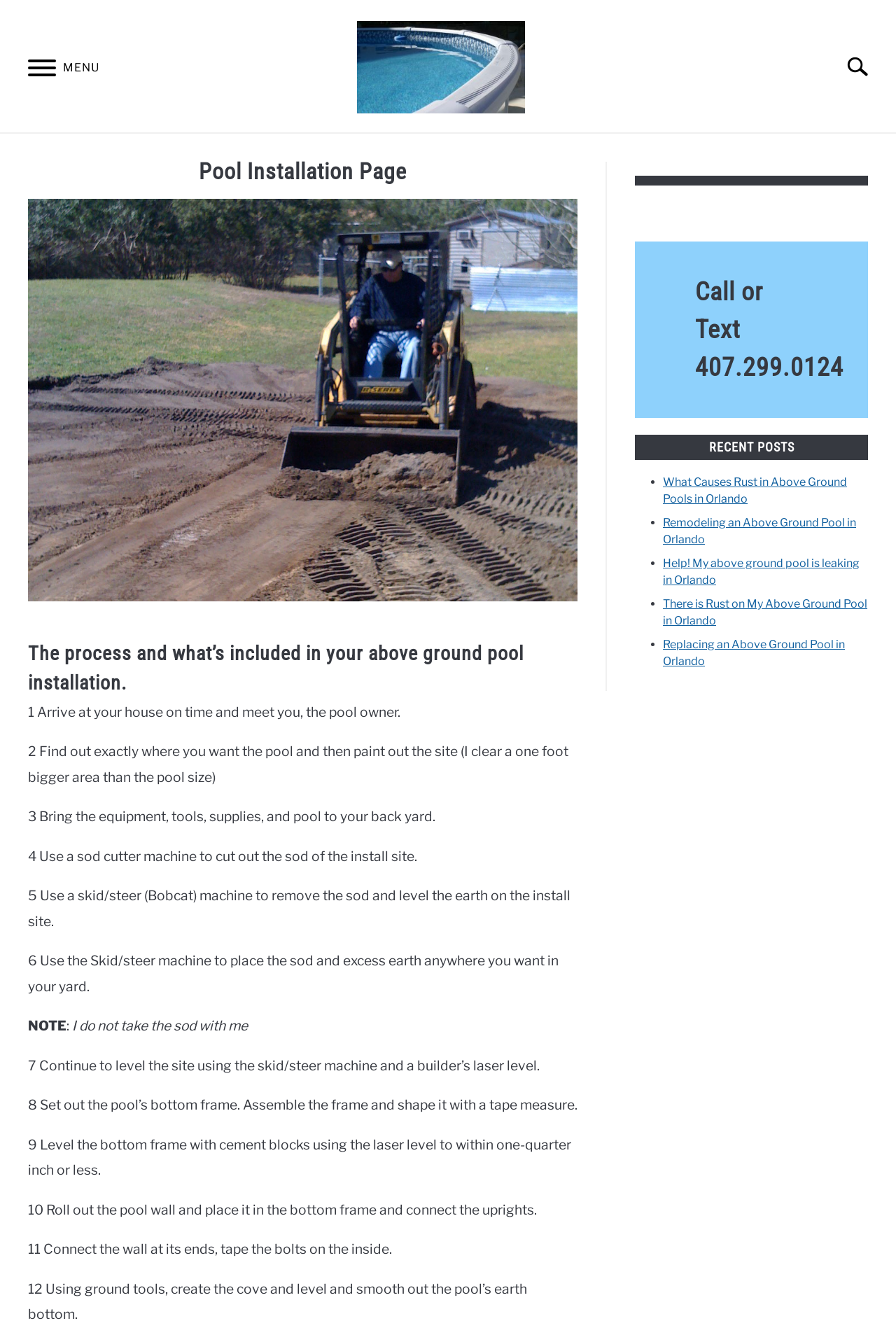Please find the bounding box coordinates of the element that needs to be clicked to perform the following instruction: "Go to 'HOME' page". The bounding box coordinates should be four float numbers between 0 and 1, represented as [left, top, right, bottom].

[0.061, 0.11, 0.128, 0.135]